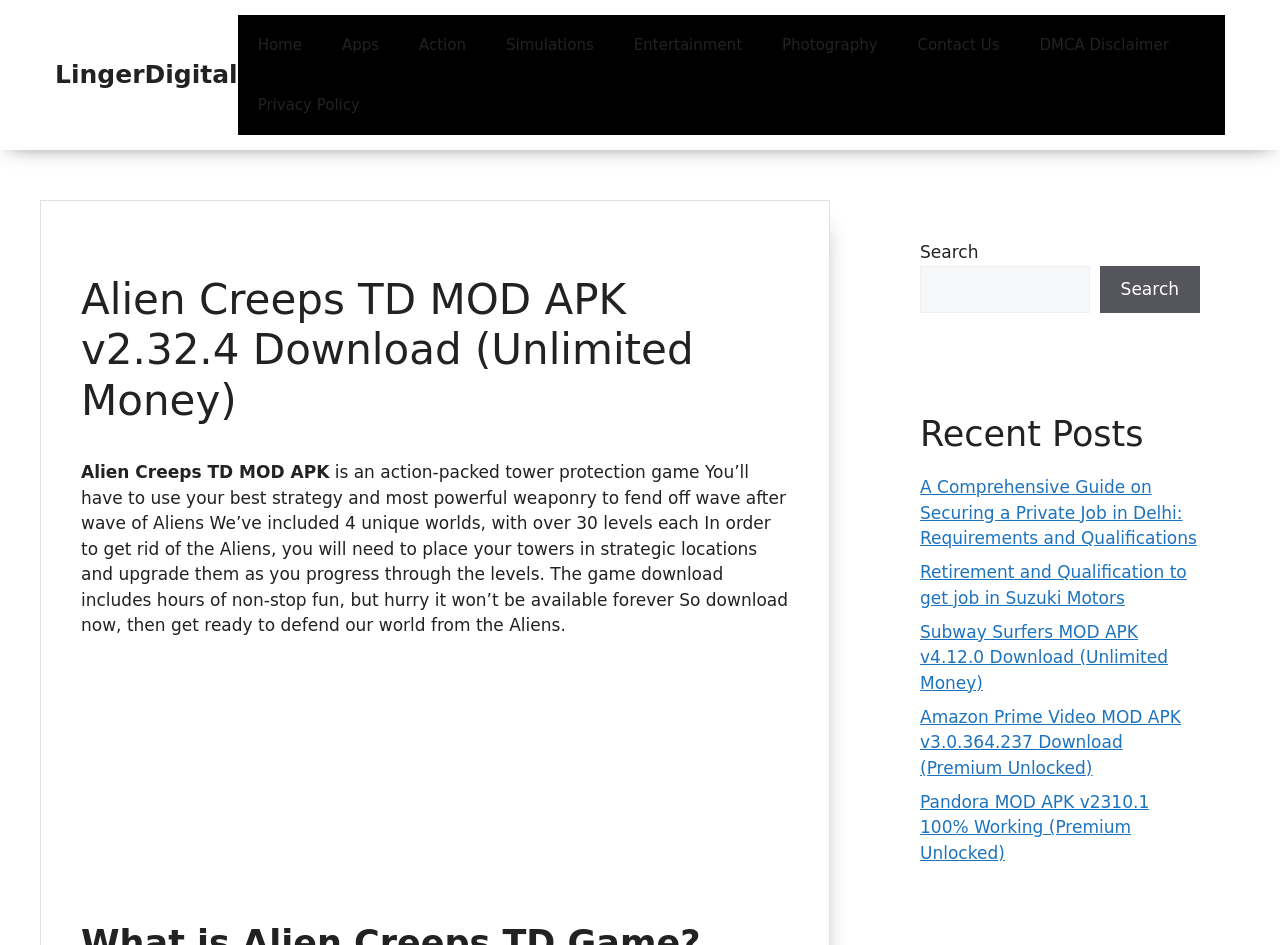Find the bounding box coordinates of the element to click in order to complete this instruction: "Go to Home page". The bounding box coordinates must be four float numbers between 0 and 1, denoted as [left, top, right, bottom].

[0.186, 0.016, 0.252, 0.079]